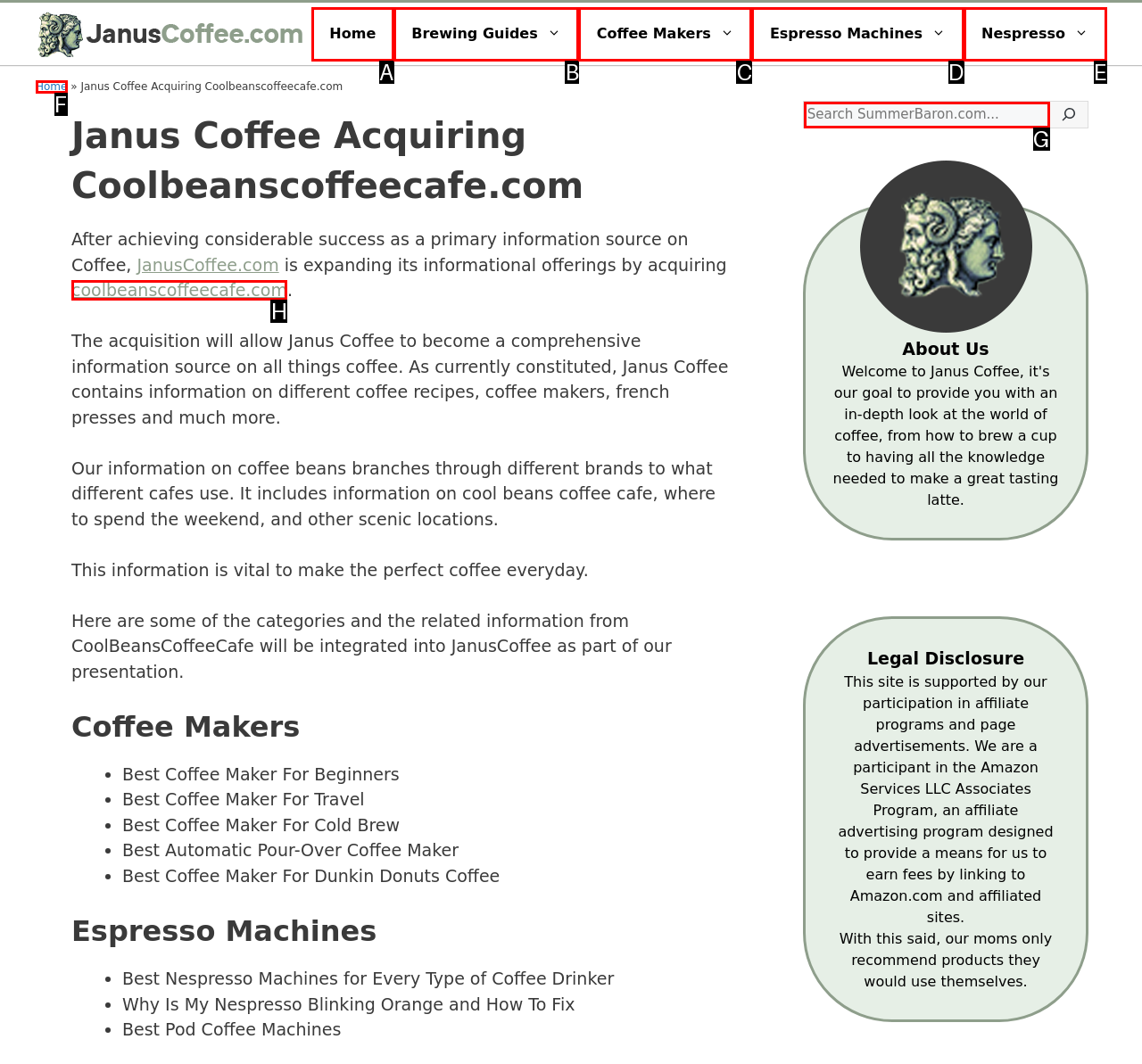Determine the right option to click to perform this task: Search for something
Answer with the correct letter from the given choices directly.

G